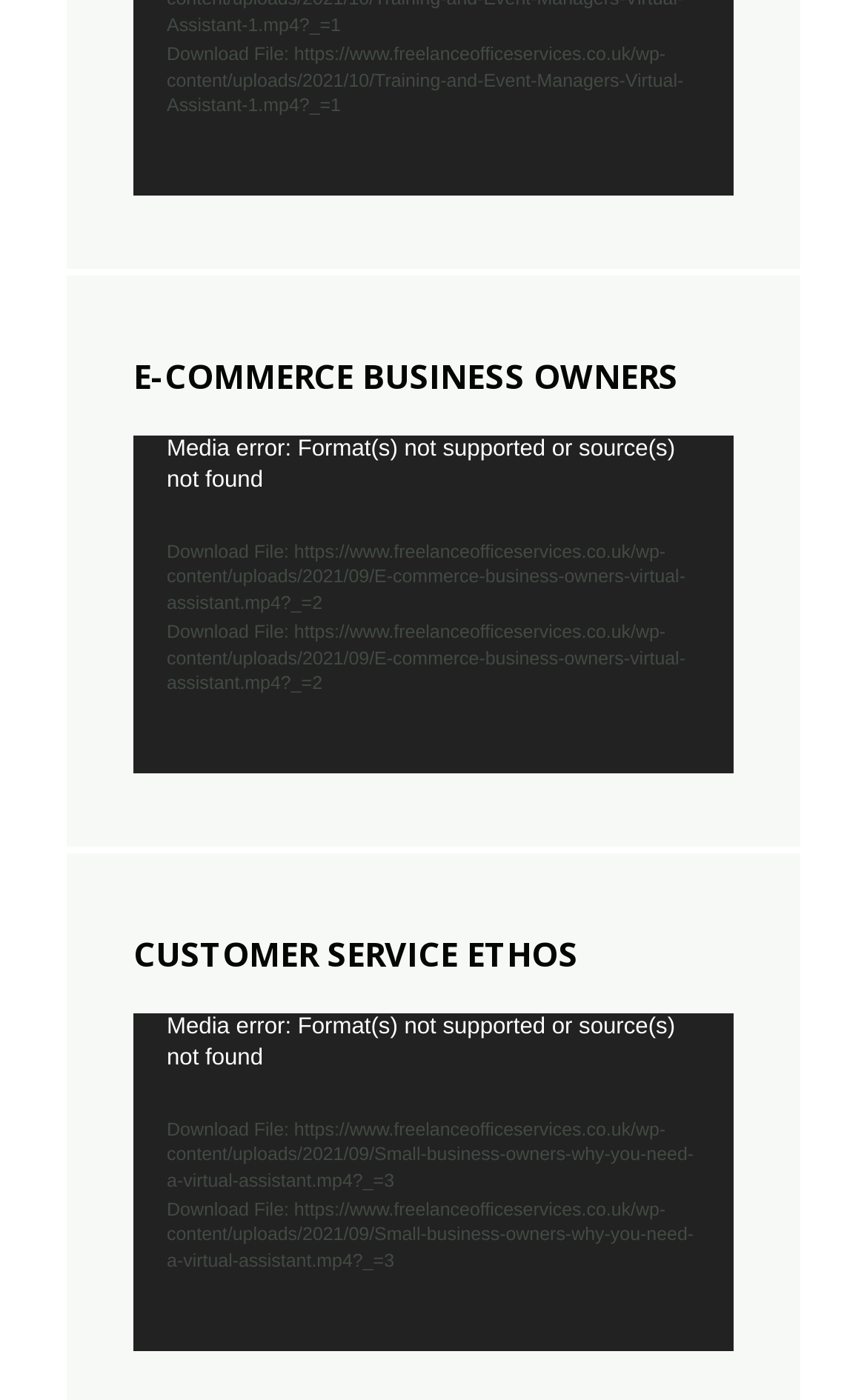How many video players are on this webpage?
Examine the image and give a concise answer in one word or a short phrase.

3